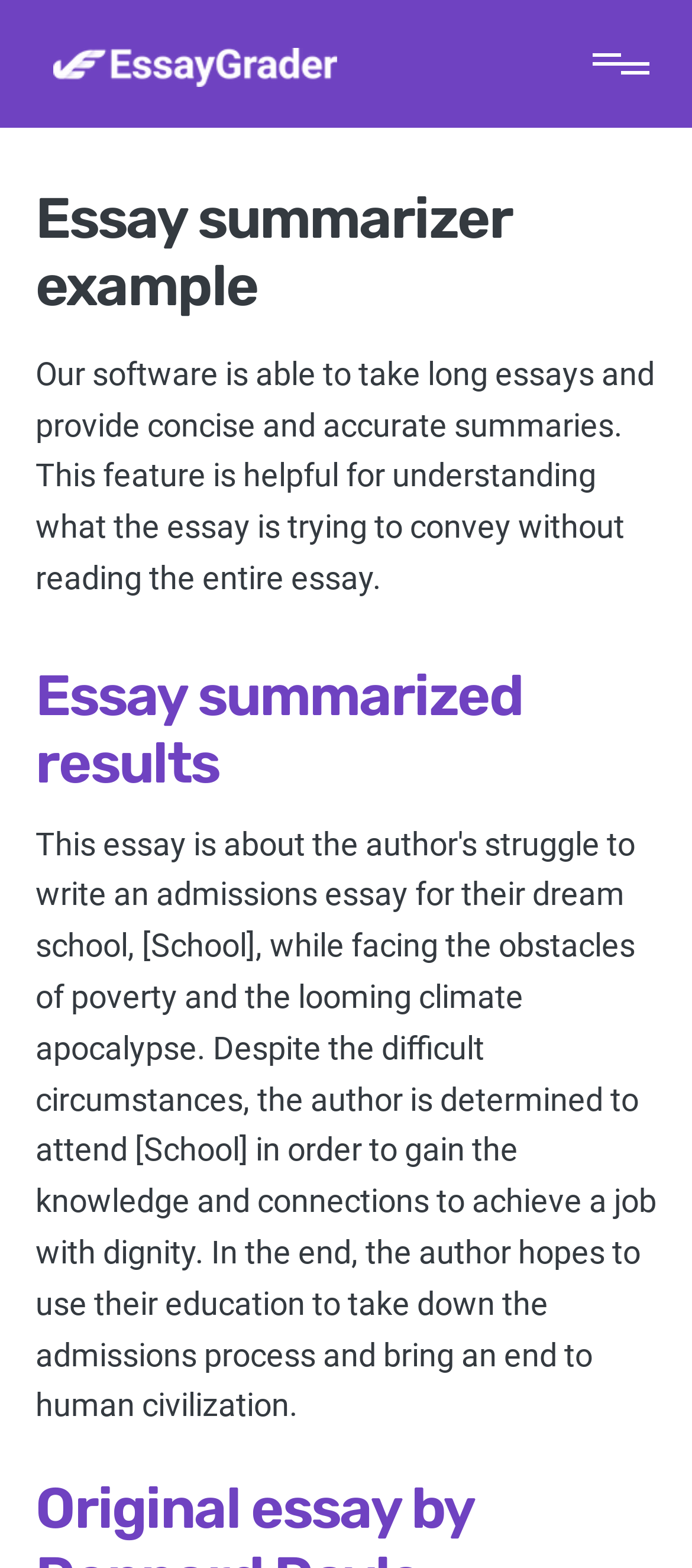Using the information in the image, give a comprehensive answer to the question: 
What is the purpose of the software?

Based on the description provided, the software is able to take long essays and provide concise and accurate summaries, which suggests that its purpose is to help users understand the main points of an essay without reading the entire text.